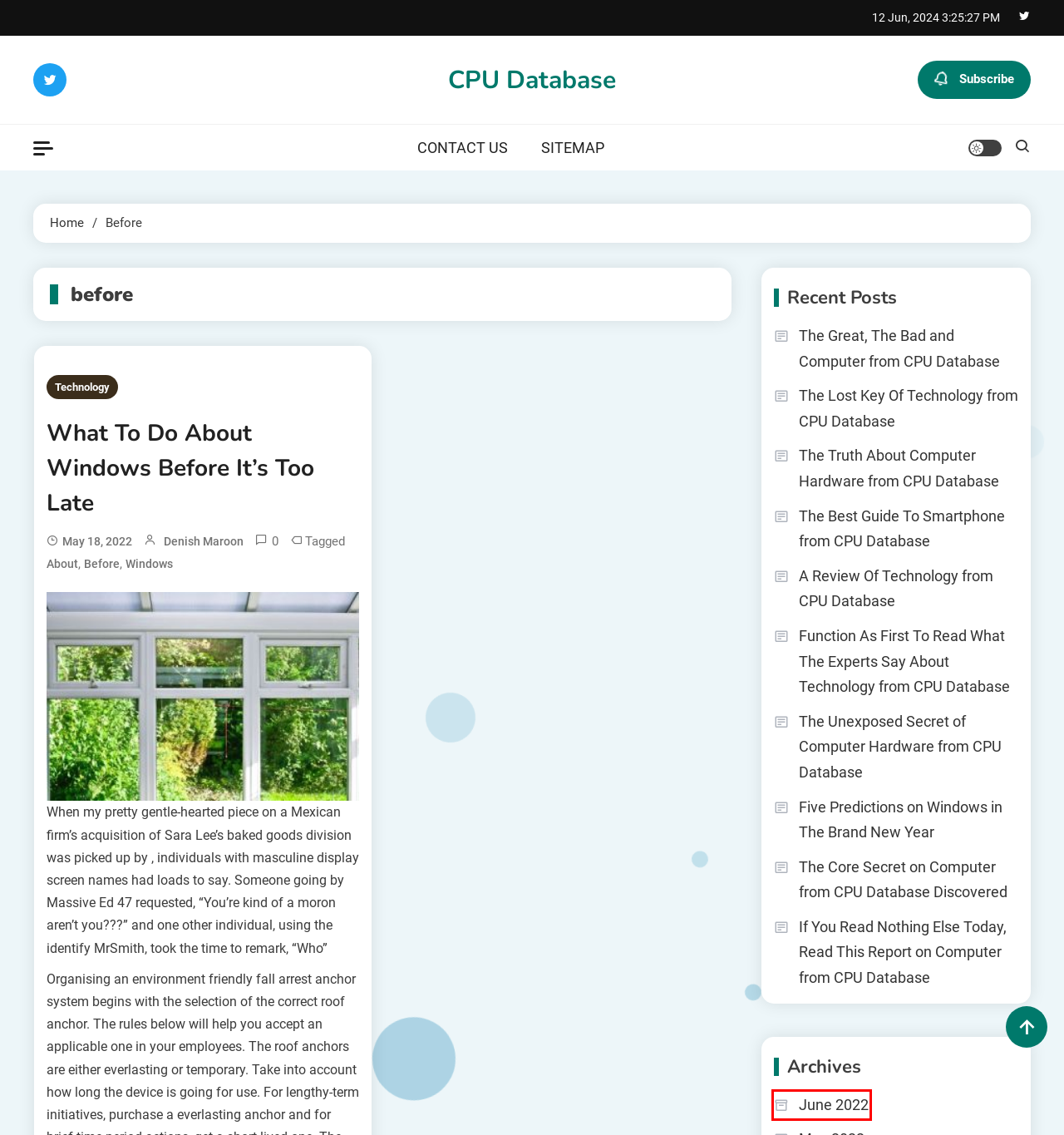Given a screenshot of a webpage with a red bounding box around a UI element, please identify the most appropriate webpage description that matches the new webpage after you click on the element. Here are the candidates:
A. What To Do About Windows  Before It’s Too Late – CPU Database
B. Five Predictions on Windows  in The Brand New Year – CPU Database
C. CONTACT US – CPU Database
D. The Great, The Bad and Computer from CPU Database – CPU Database
E. windows – CPU Database
F. A Review Of Technology from CPU Database – CPU Database
G. June 2022 – CPU Database
H. Technology – CPU Database

G